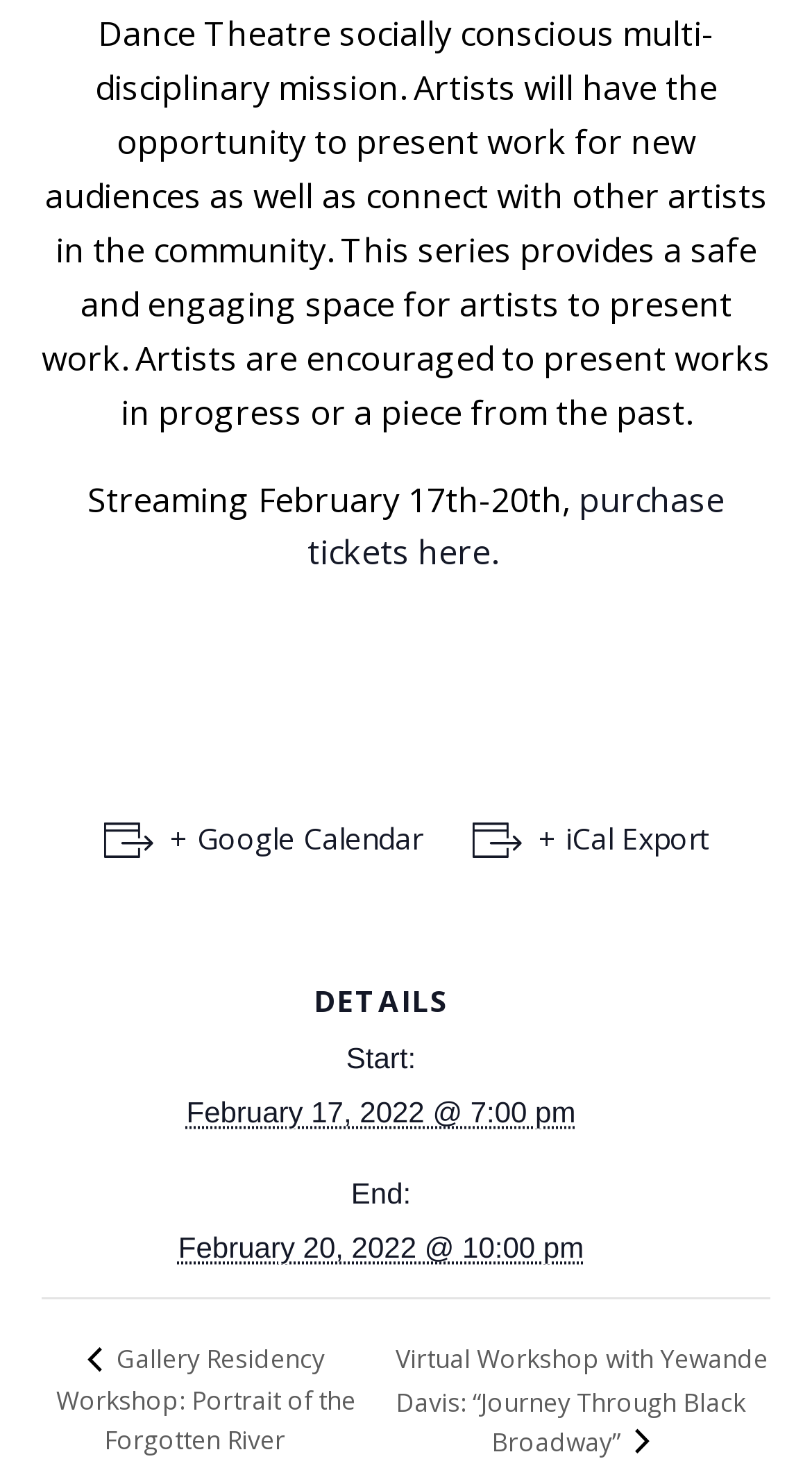Give a one-word or phrase response to the following question: How can I add the event to my calendar?

Google Calendar or iCal Export